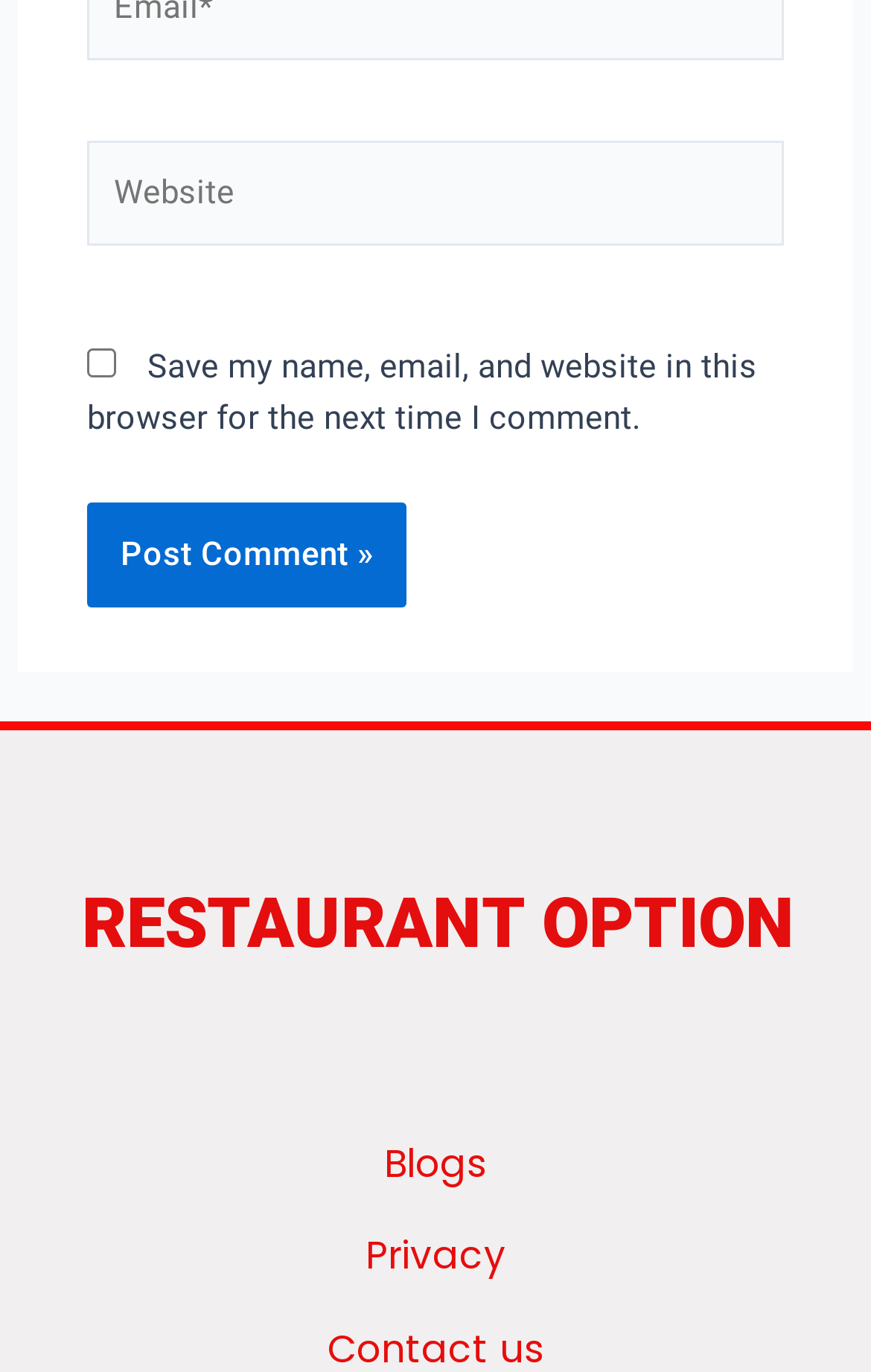What is the position of the 'Privacy' link?
Based on the image, answer the question with as much detail as possible.

The 'Privacy' link is located at the bottom of the webpage, as indicated by its y1 and y2 coordinates (0.899 and 0.934) which are larger than those of other elements.